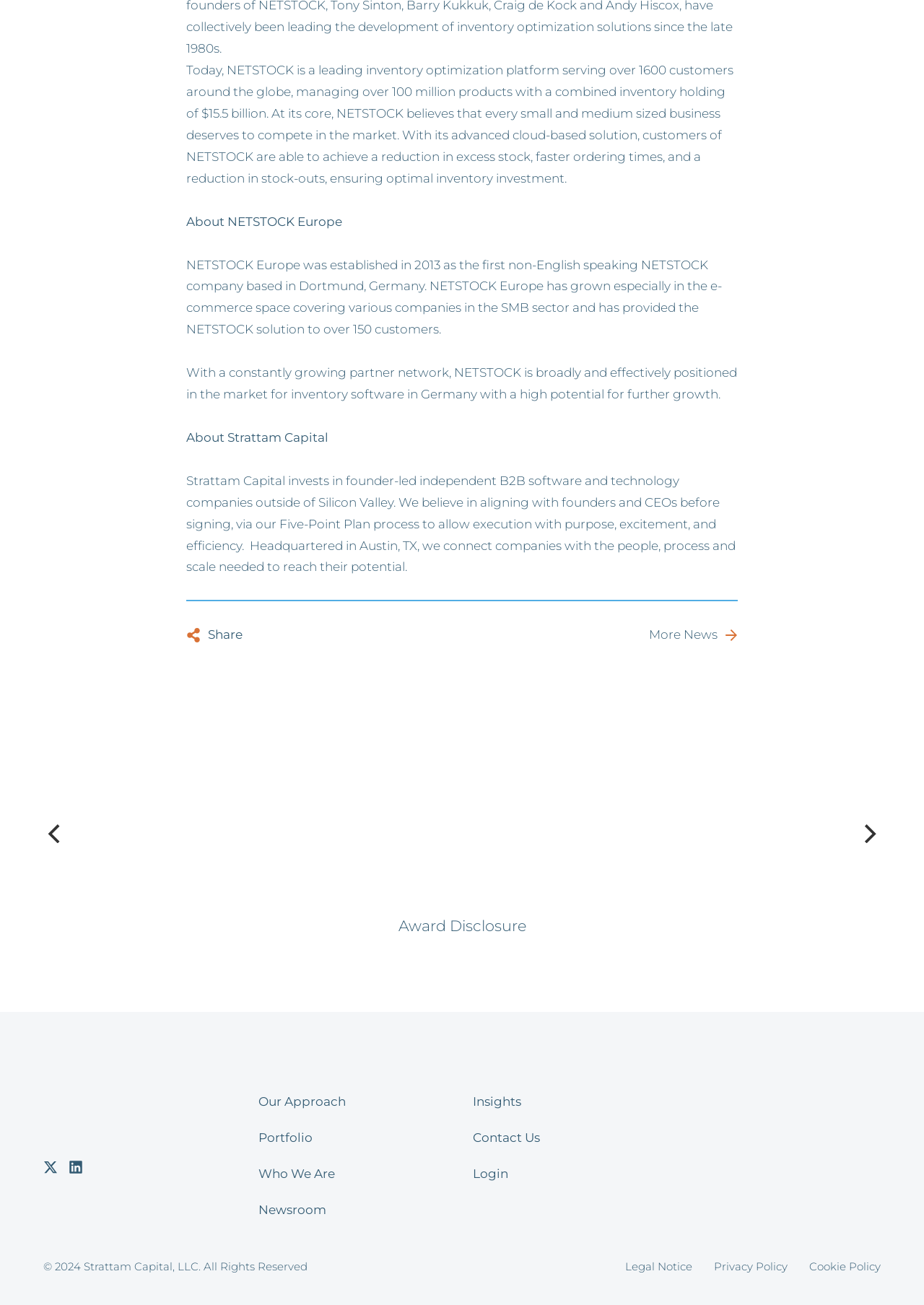Use a single word or phrase to answer the question:
How many links are there in the footer section of the webpage?

9